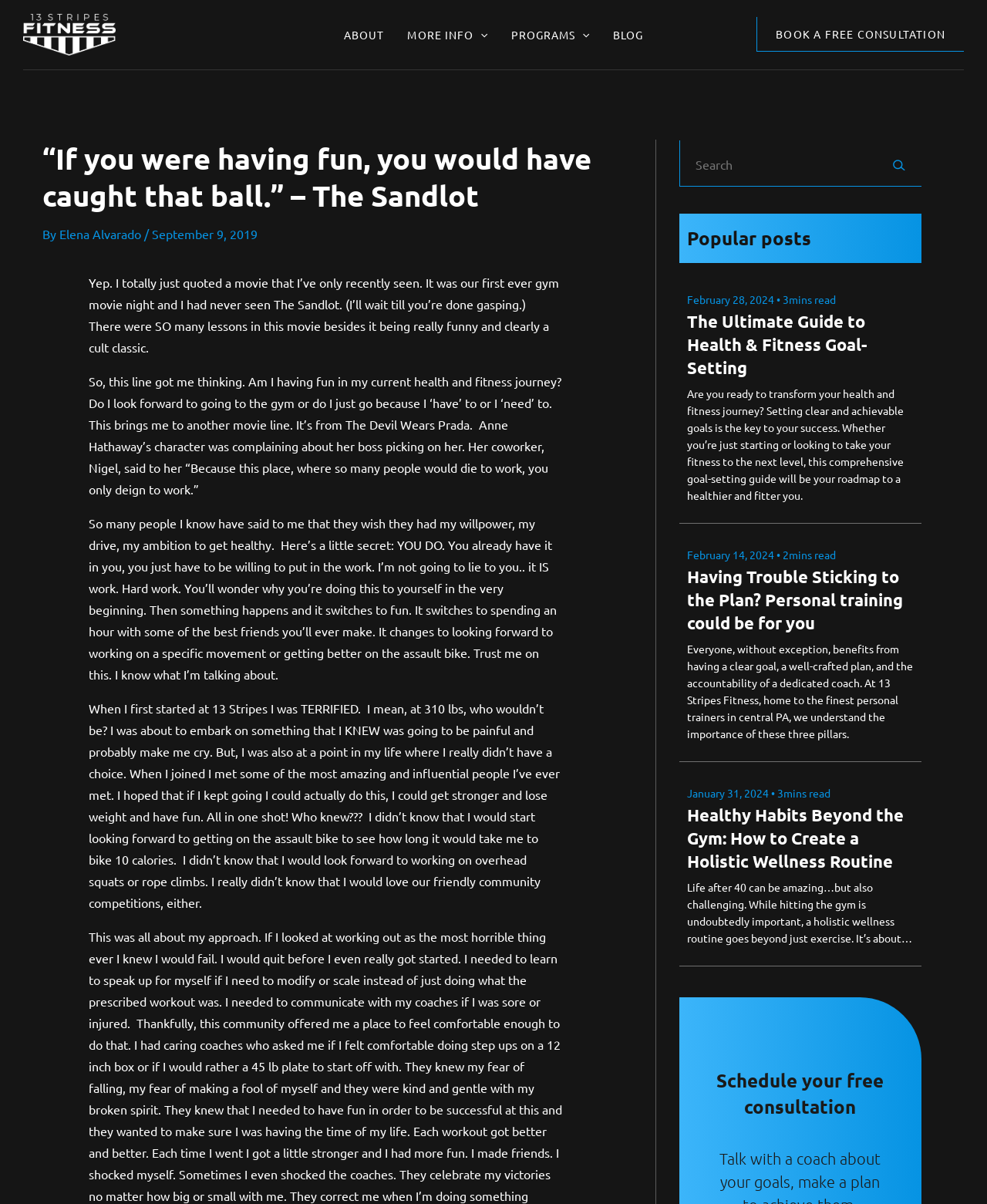Please answer the following question using a single word or phrase: 
How many popular posts are displayed?

3